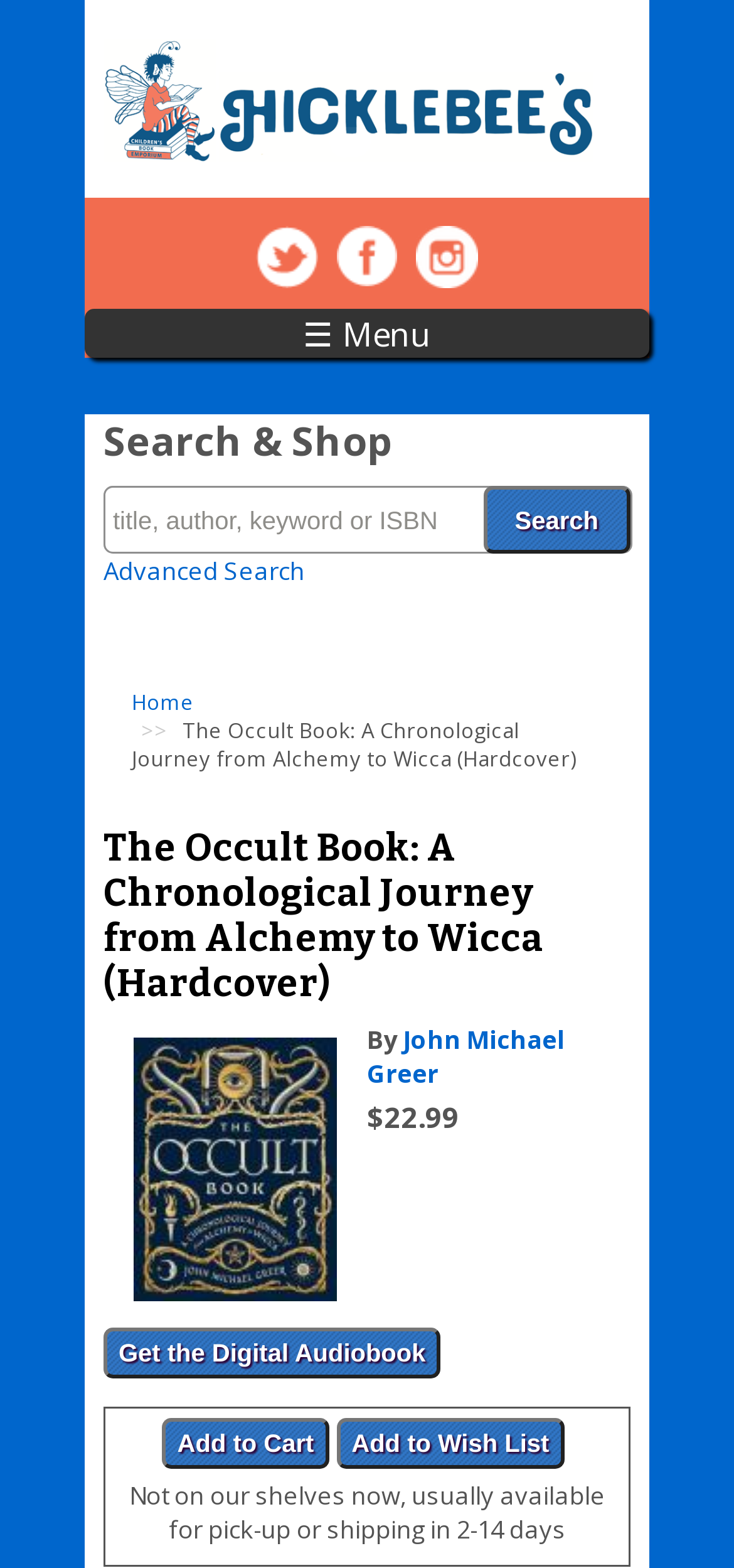What is the search function for?
Please use the image to provide an in-depth answer to the question.

I found the search function by looking at the top navigation bar, where it says 'Search & Shop' and has a search box and an 'Advanced Search' link.